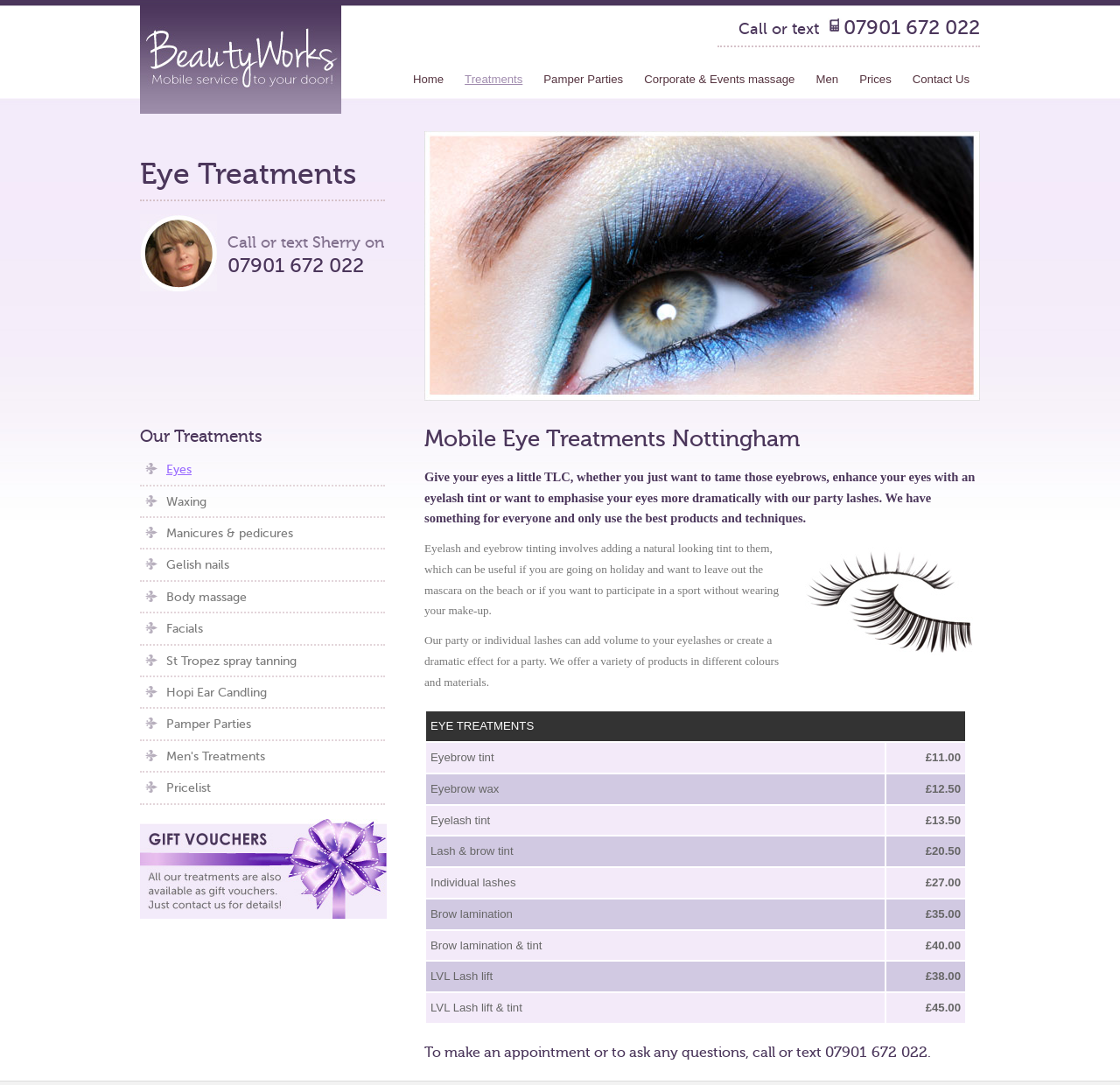What is the phone number to call or text for an appointment?
Answer with a single word or phrase by referring to the visual content.

07901 672 022